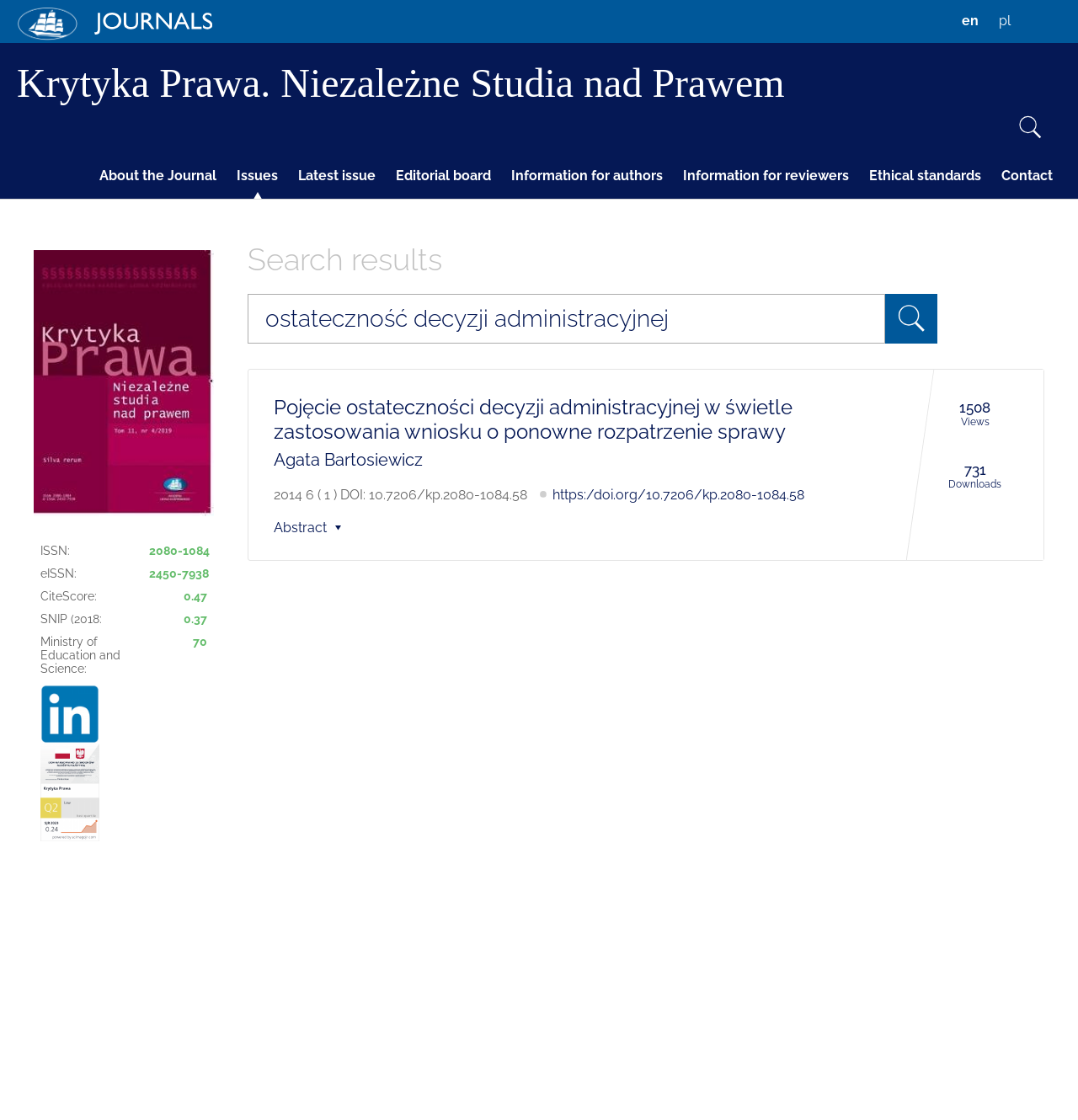Please mark the bounding box coordinates of the area that should be clicked to carry out the instruction: "View the latest issue".

[0.269, 0.136, 0.356, 0.177]